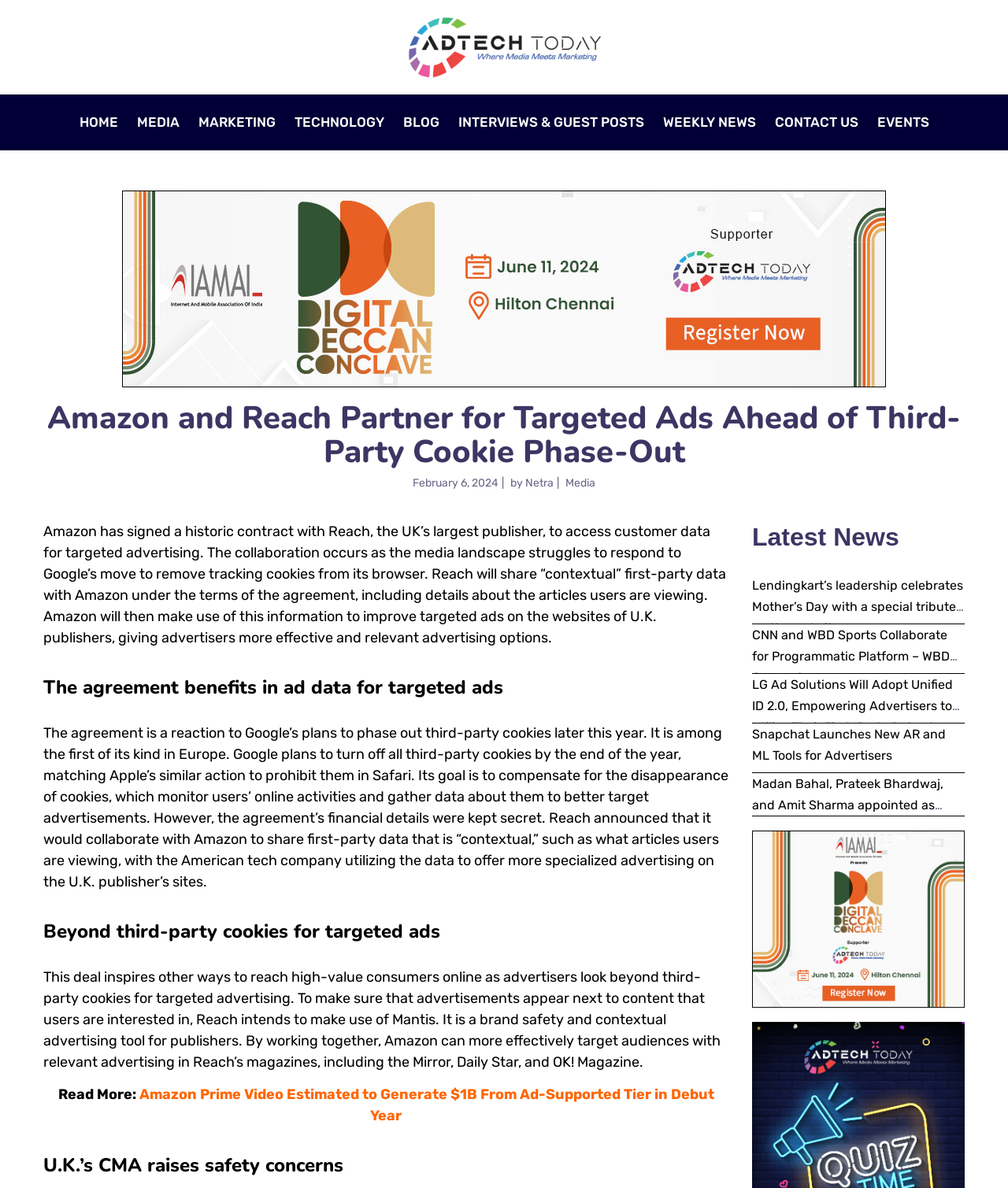How many links are there in the 'Latest News' section?
Refer to the image and provide a one-word or short phrase answer.

6